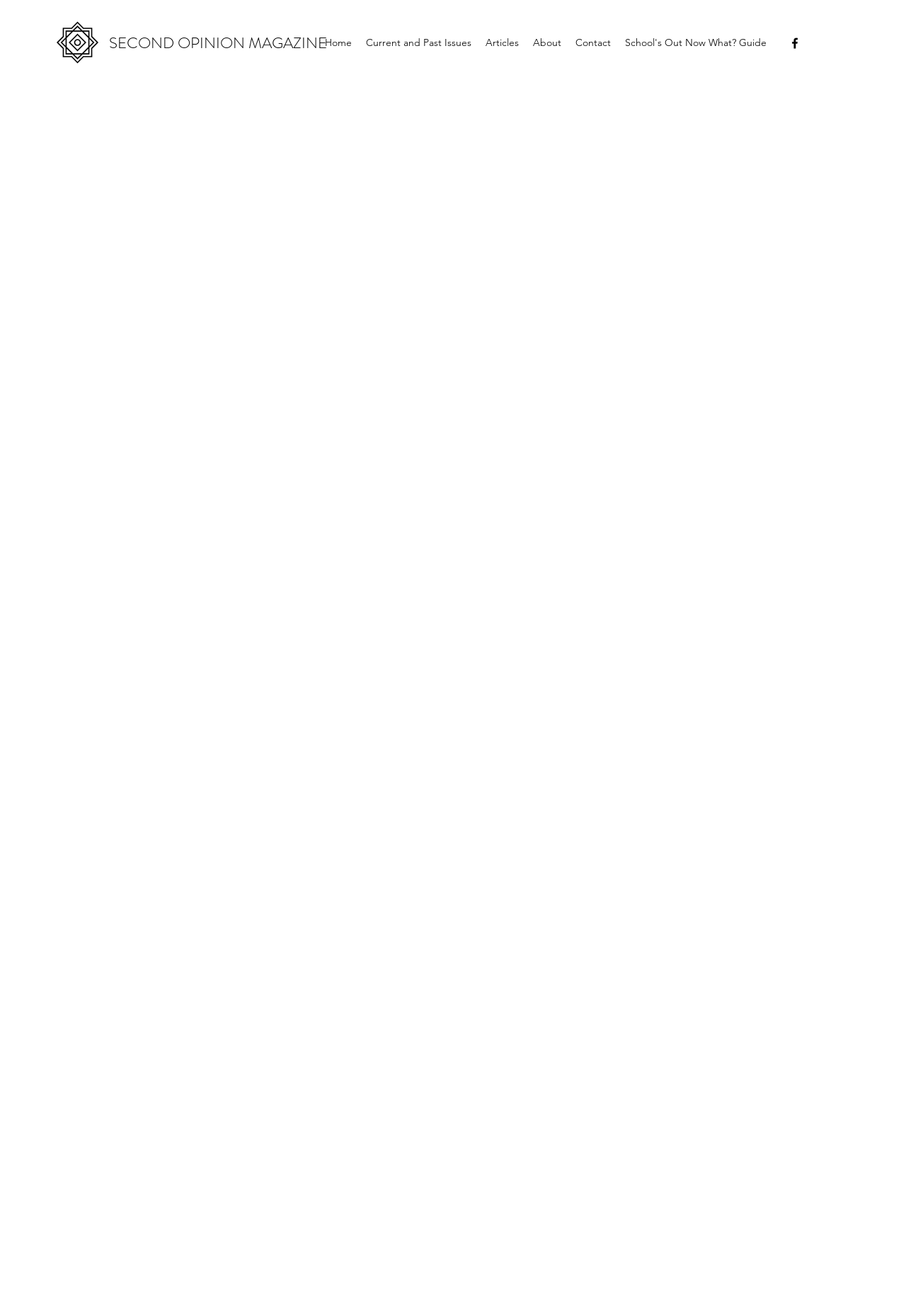Ascertain the bounding box coordinates for the UI element detailed here: "SECOND OPINION MAGAZINE". The coordinates should be provided as [left, top, right, bottom] with each value being a float between 0 and 1.

[0.12, 0.024, 0.361, 0.041]